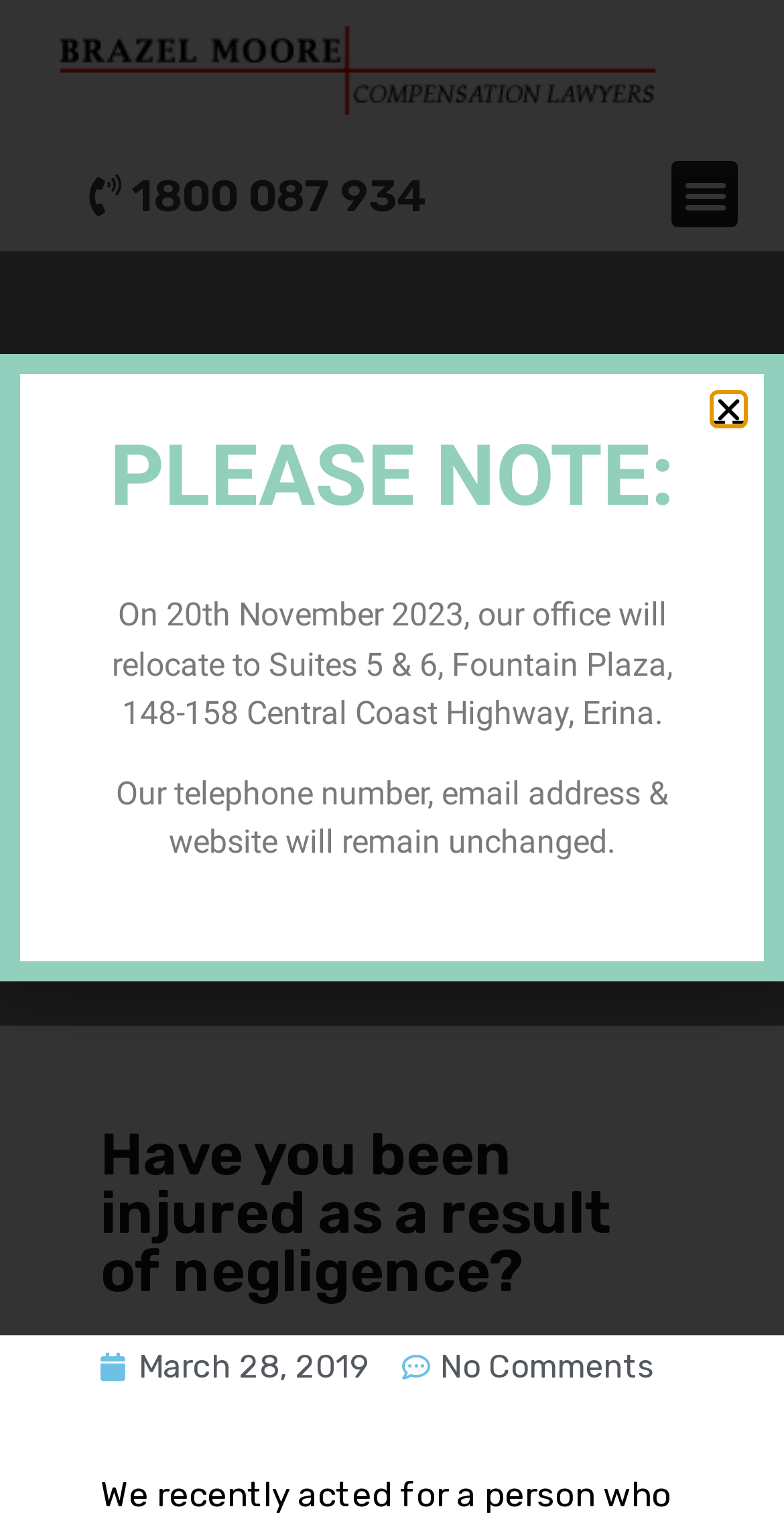Is there a menu toggle button on the page?
Please give a detailed answer to the question using the information shown in the image.

I found the menu toggle button by looking at the button element with the text 'Menu Toggle' which is located at the top right corner of the page.